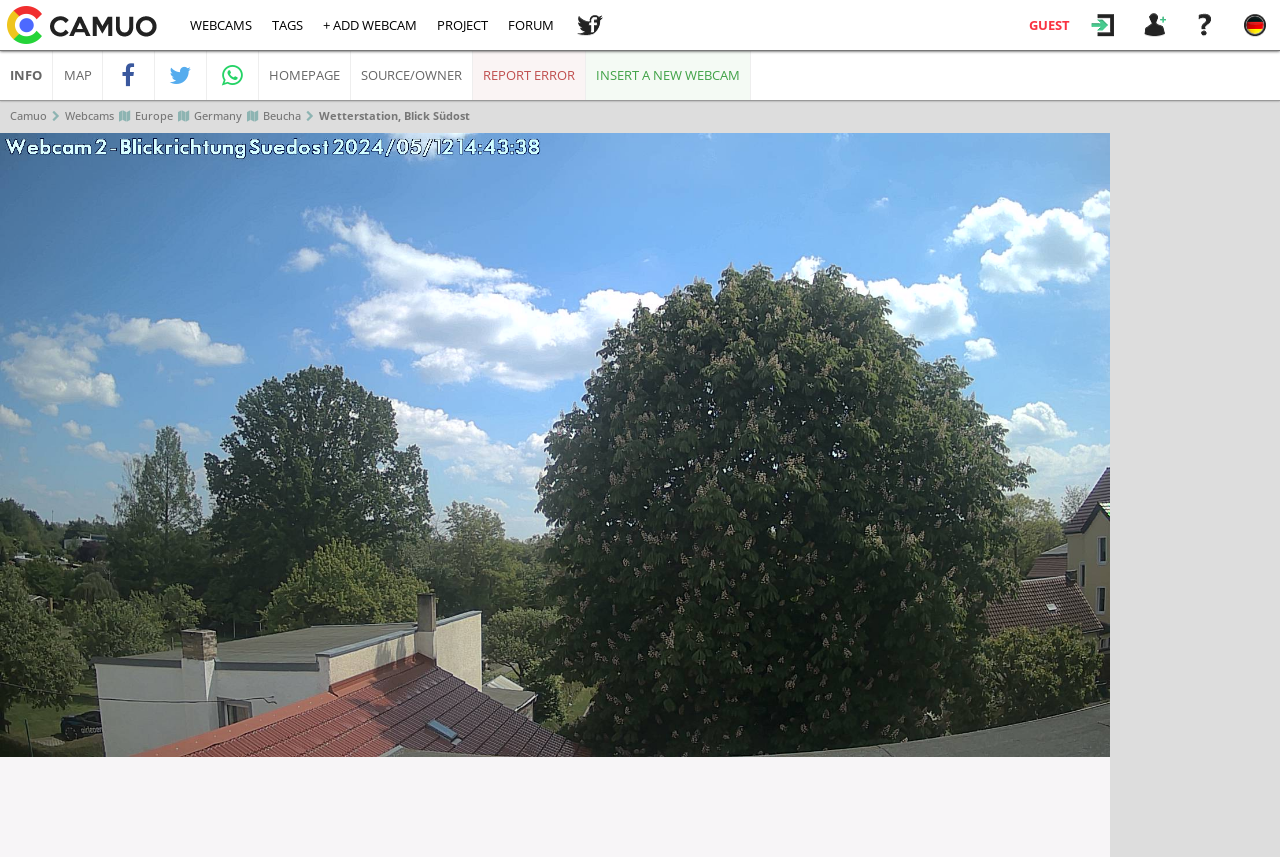Provide a thorough and detailed response to the question by examining the image: 
How many links are in the bottom navigation bar?

I counted the links in the bottom navigation bar, starting from the left, and found 7 links: 'INFO', 'MAP', '', '', '', 'HOMEPAGE', and 'SOURCE/OWNER'.